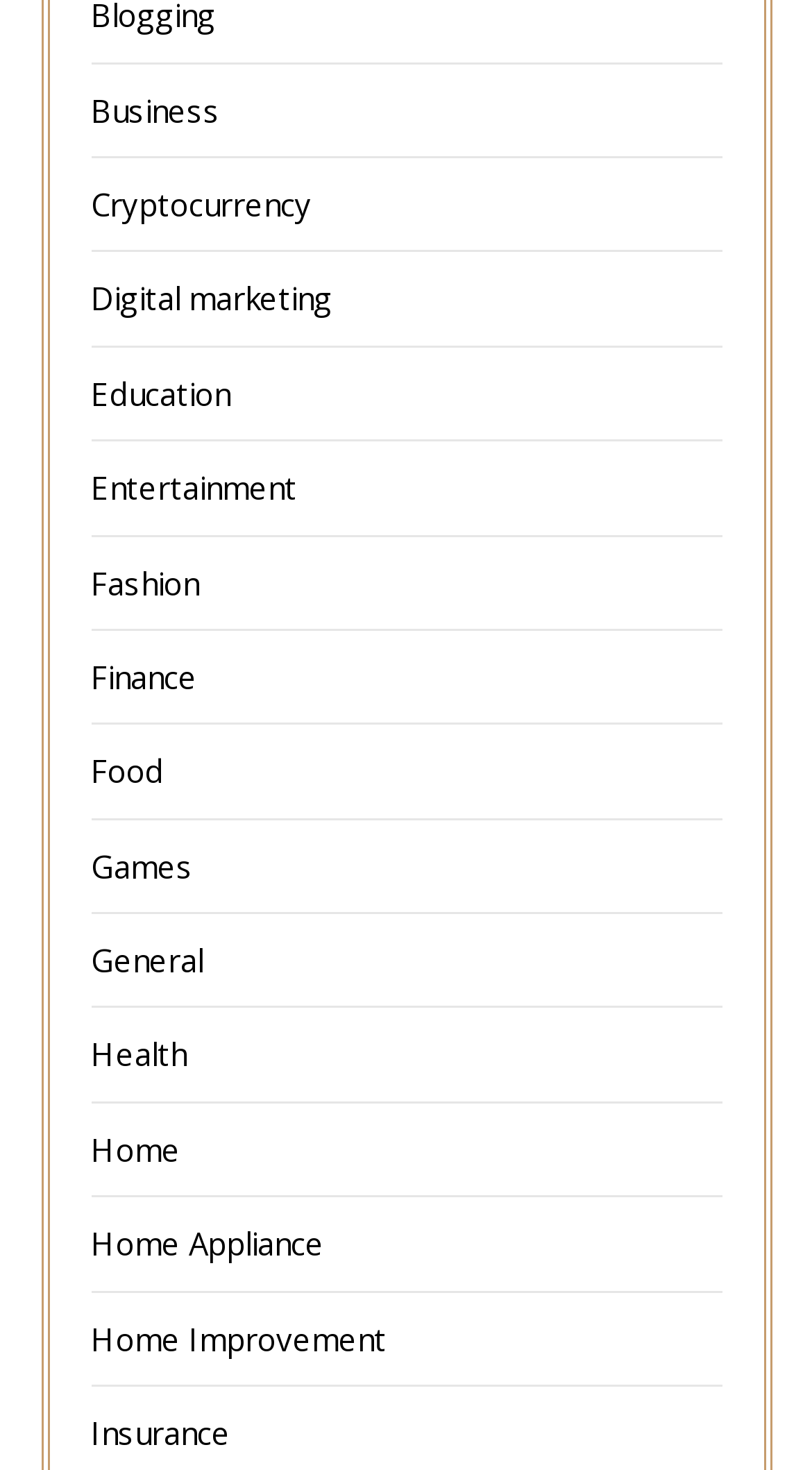Locate the bounding box coordinates of the element to click to perform the following action: 'Explore Cryptocurrency'. The coordinates should be given as four float values between 0 and 1, in the form of [left, top, right, bottom].

[0.112, 0.125, 0.383, 0.153]